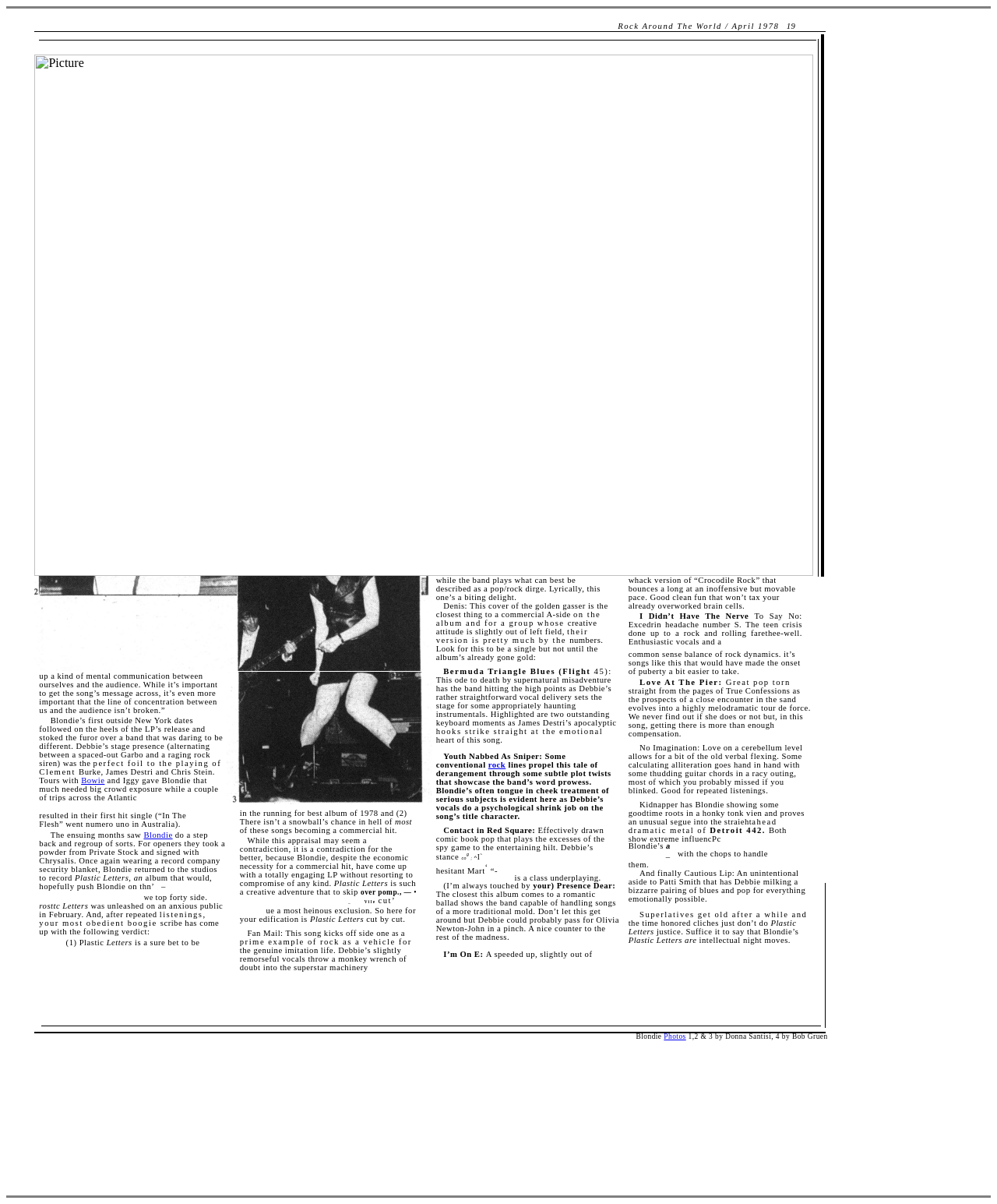What is the name of the song that is described as a 'pop/rock dirge'?
Please answer the question as detailed as possible.

The song 'Fan Mail' is described as a 'pop/rock dirge' in the article, as mentioned in the text 'Fan Mail: This song kicks off side one as a prime example of rock as a vehicle for the genuine imitation life. Debbie’s slightly remorseful vocals throw a monkey wrench of doubt into the superstar machinery while the band plays what can best be described as a pop/rock dirge.'